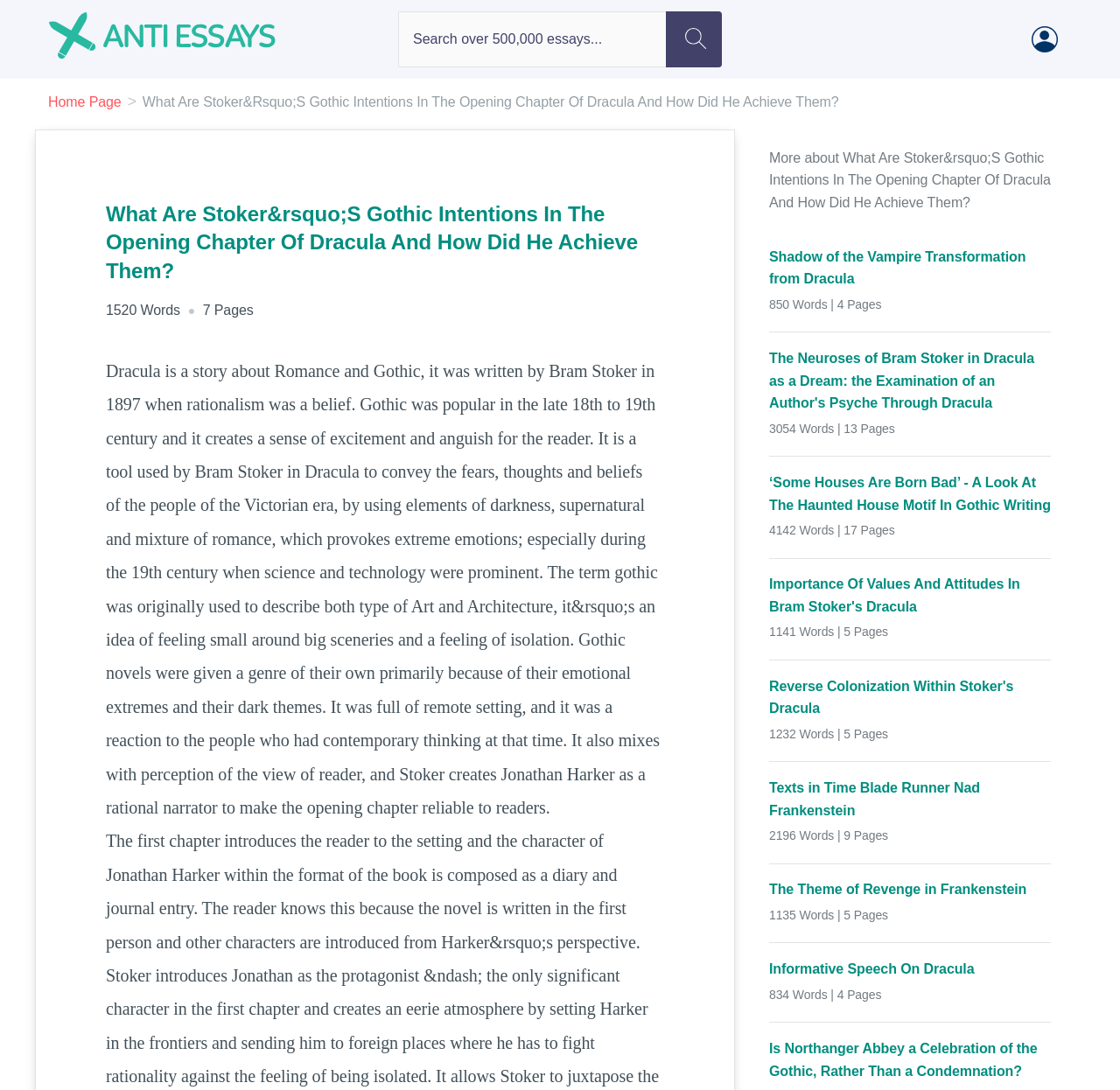Provide a thorough and detailed response to the question by examining the image: 
How many essays are listed on the webpage?

The webpage lists several related essays, and I counted a total of 12 essays. These essays are listed below the main essay, and each one has a title, word count, and page count.